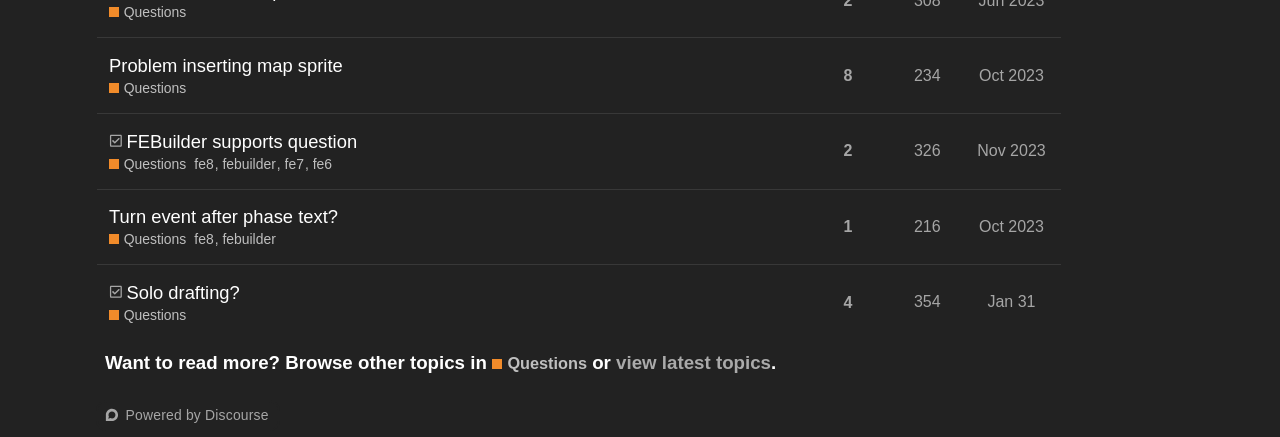Locate the bounding box coordinates of the clickable region to complete the following instruction: "View topic with solution about FEBuilder supports question."

[0.085, 0.354, 0.146, 0.398]